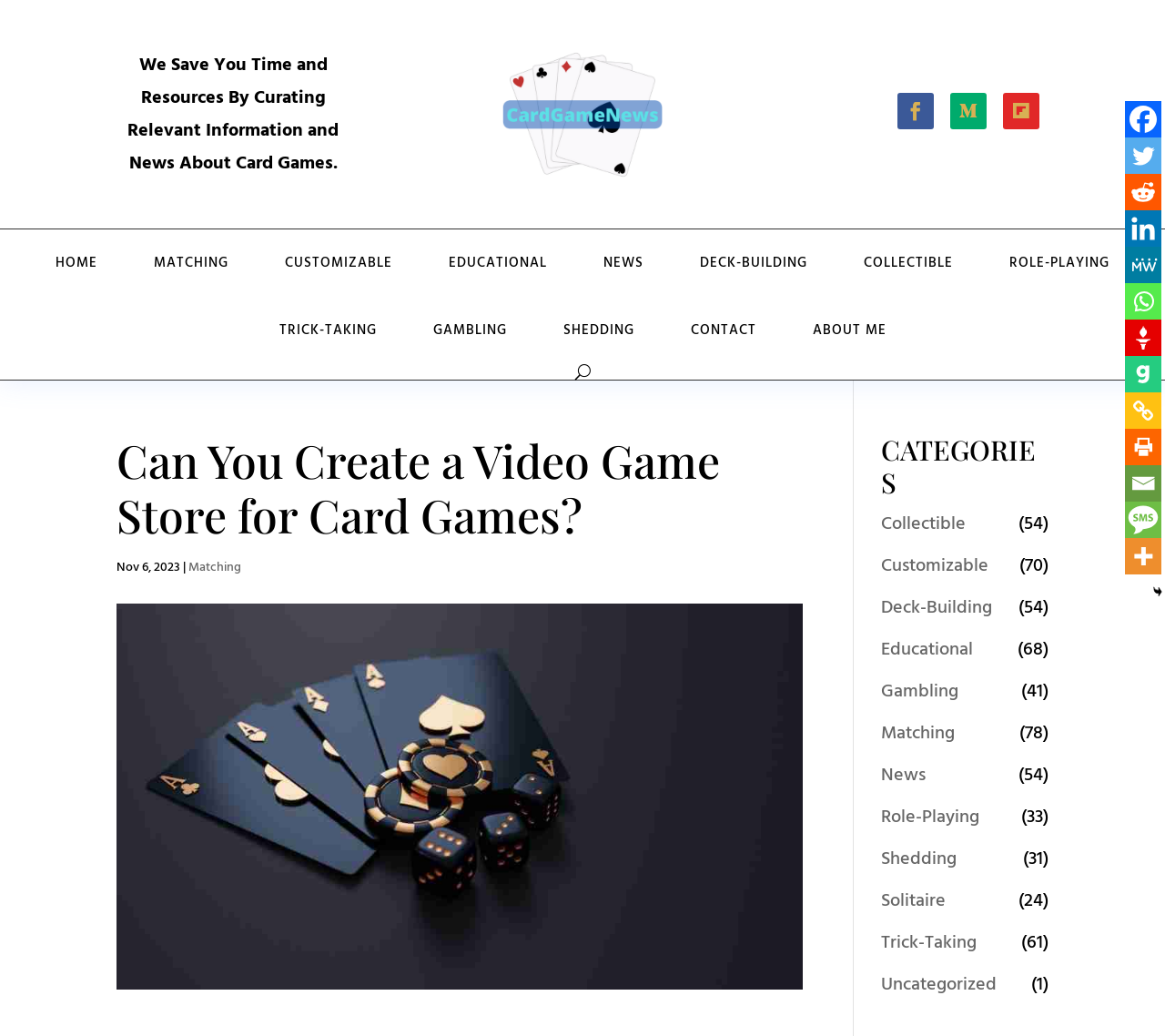Using the information from the screenshot, answer the following question thoroughly:
What is the main topic of the webpage?

Based on the webpage's content, including the heading 'Can You Create a Video Game Store for Card Games?' and the various links to different categories of card games, it is clear that the main topic of the webpage is card games.